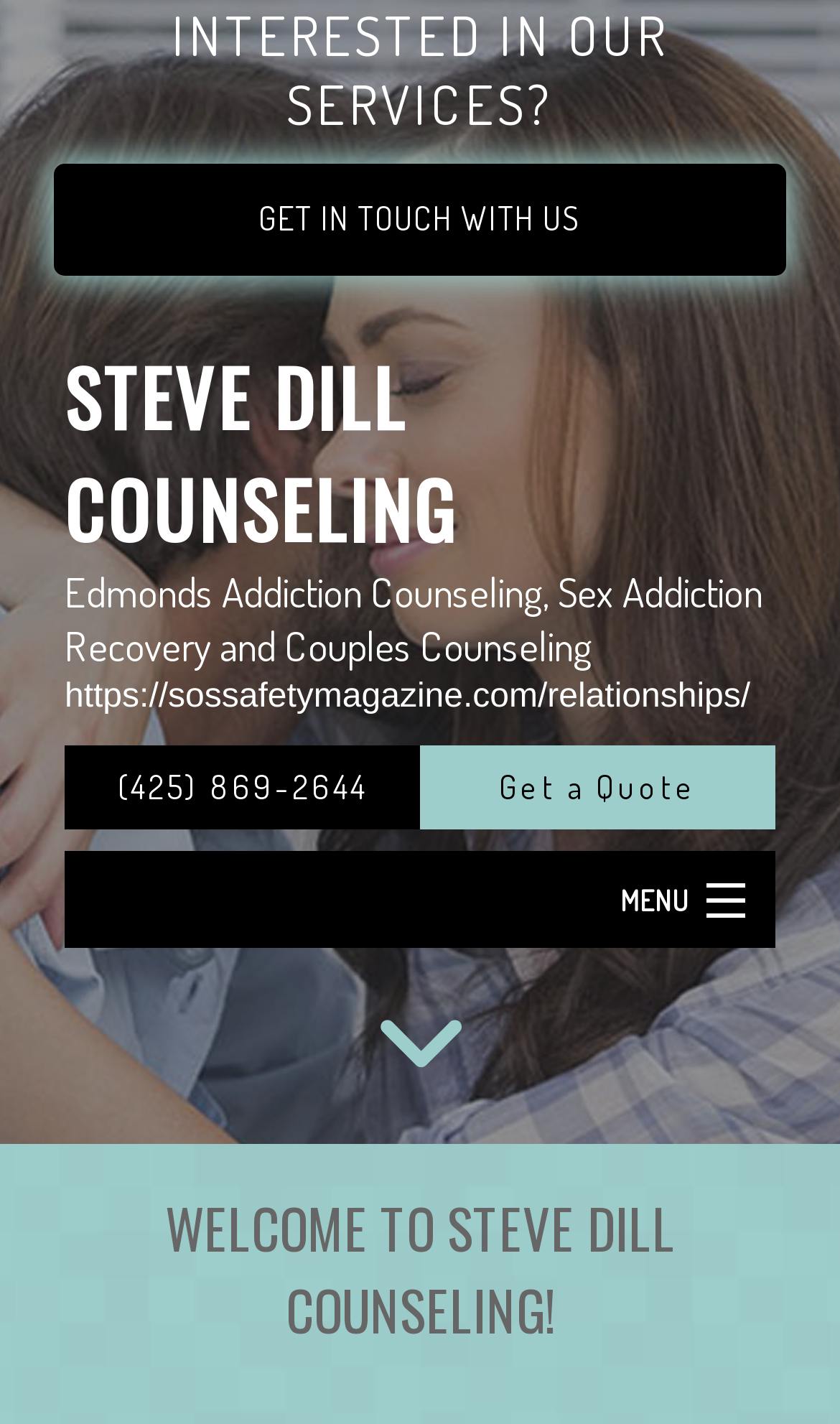Pinpoint the bounding box coordinates of the clickable area necessary to execute the following instruction: "Go to the menu". The coordinates should be given as four float numbers between 0 and 1, namely [left, top, right, bottom].

[0.7, 0.607, 0.923, 0.659]